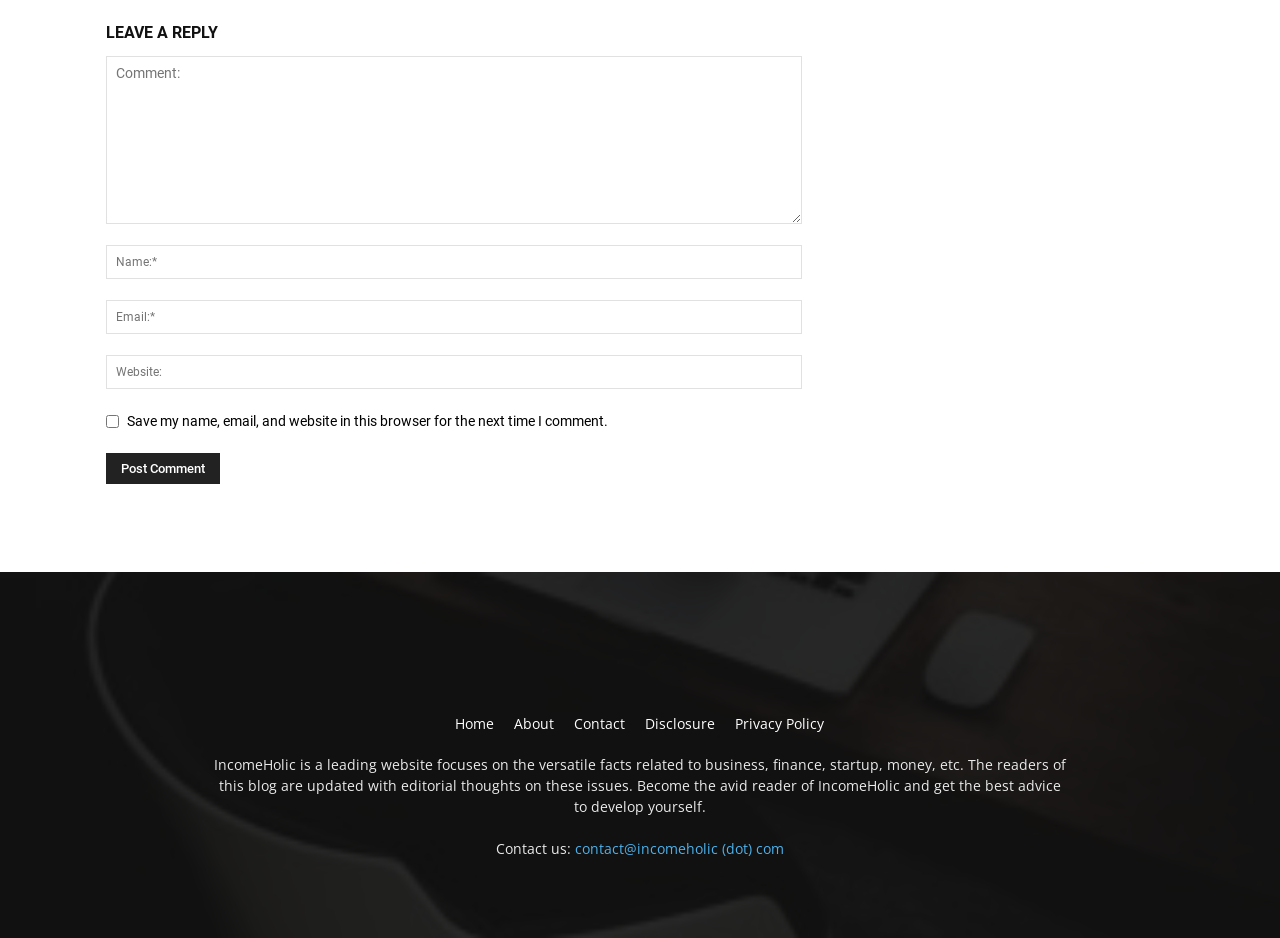How many textboxes are there in the comment section?
Refer to the image and give a detailed answer to the query.

I counted the number of textboxes in the comment section, which are 'Comment:', 'Name:*', 'Email:*', and 'Website:', and found that there are 4 textboxes.